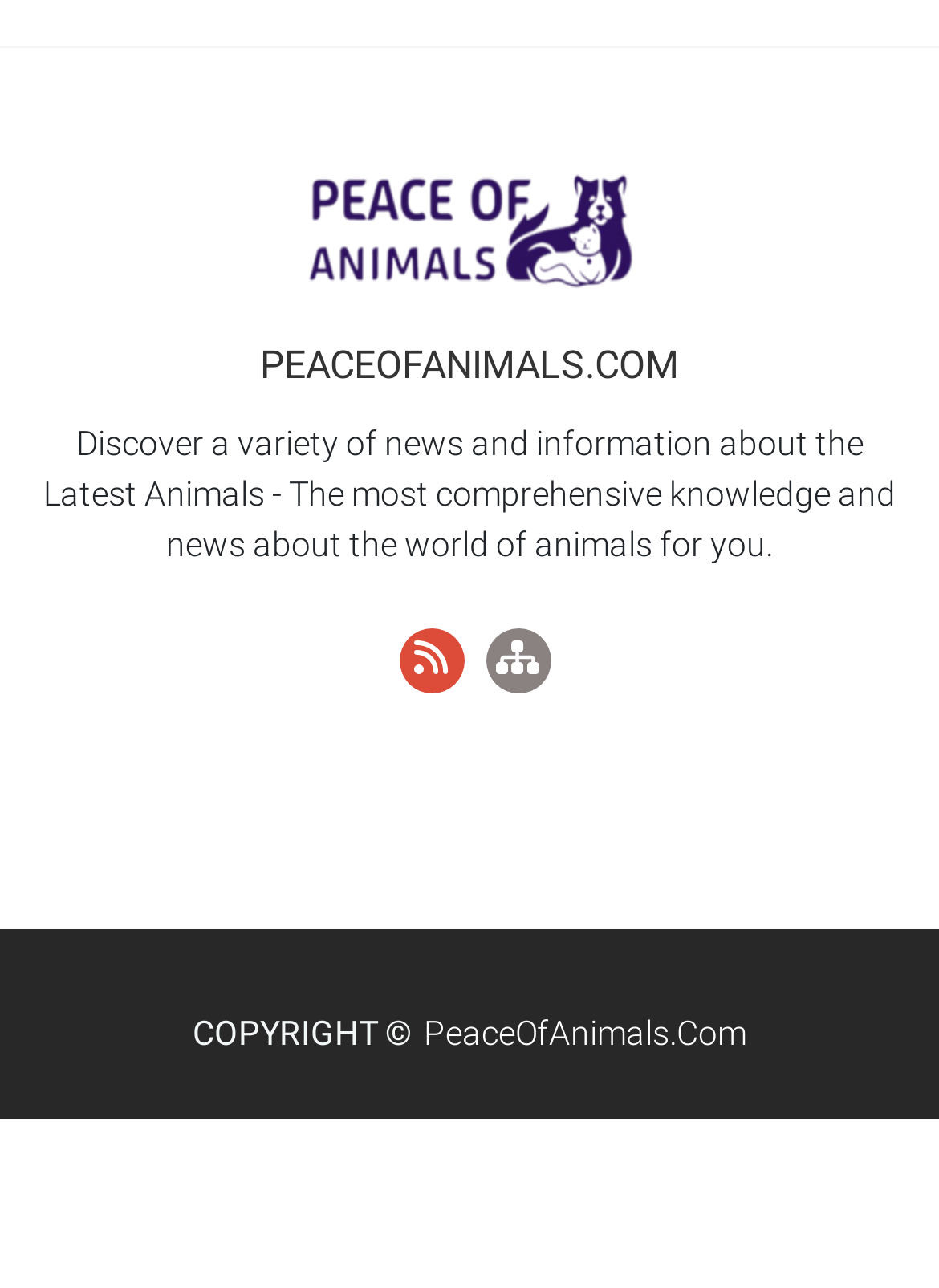Identify the bounding box for the given UI element using the description provided. Coordinates should be in the format (top-left x, top-left y, bottom-right x, bottom-right y) and must be between 0 and 1. Here is the description: title="RSS Feed"

[0.424, 0.487, 0.494, 0.538]